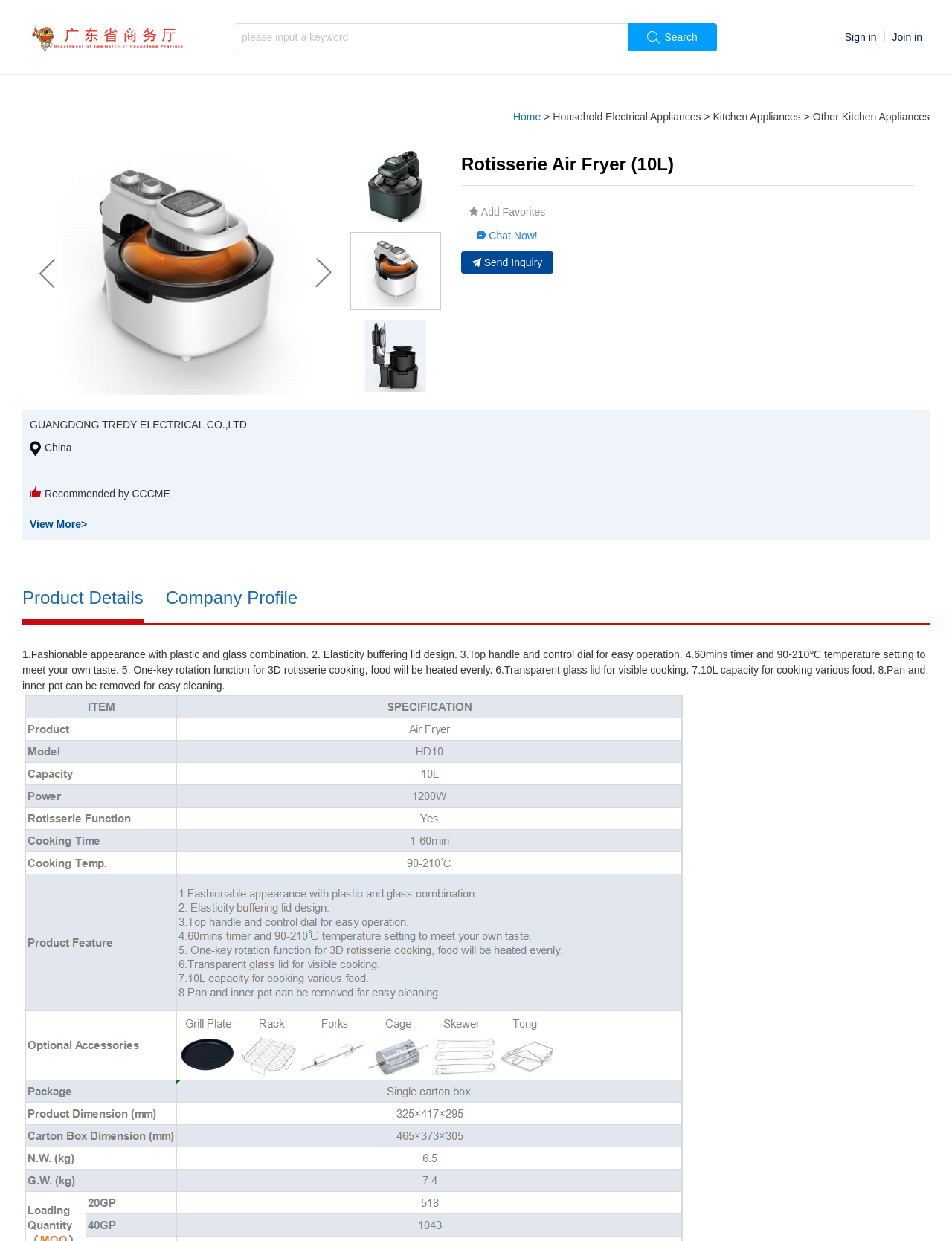Highlight the bounding box coordinates of the element that should be clicked to carry out the following instruction: "Search for a keyword". The coordinates must be given as four float numbers ranging from 0 to 1, i.e., [left, top, right, bottom].

[0.245, 0.019, 0.659, 0.041]